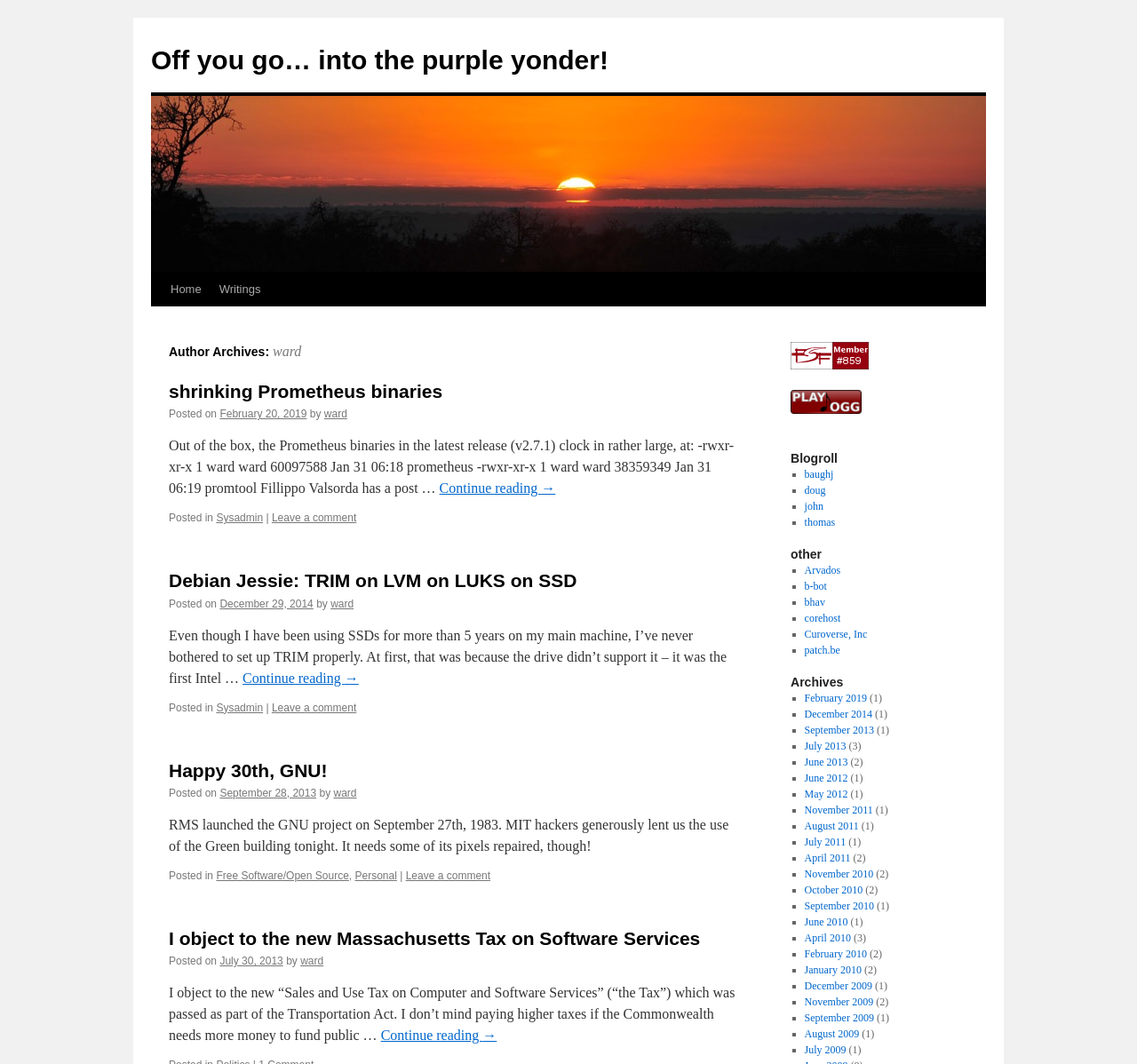Pinpoint the bounding box coordinates of the clickable element needed to complete the instruction: "Check the 'Blogroll' section". The coordinates should be provided as four float numbers between 0 and 1: [left, top, right, bottom].

[0.695, 0.423, 0.852, 0.438]